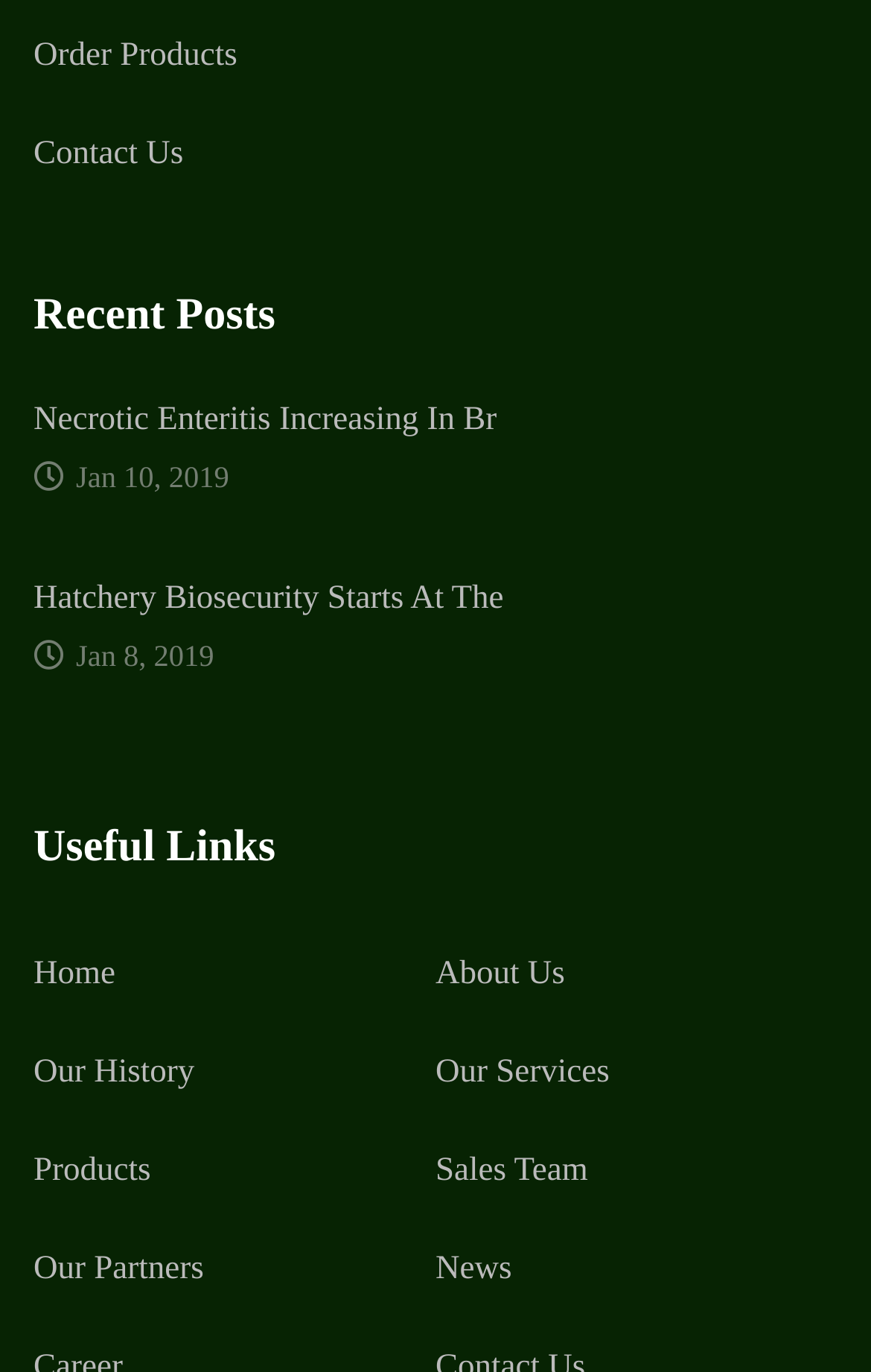Determine the bounding box coordinates for the clickable element required to fulfill the instruction: "Explore available products". Provide the coordinates as four float numbers between 0 and 1, i.e., [left, top, right, bottom].

[0.038, 0.84, 0.173, 0.866]